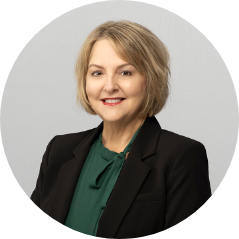Give a one-word or short phrase answer to the question: 
What is the style of the woman's hair?

soft waves